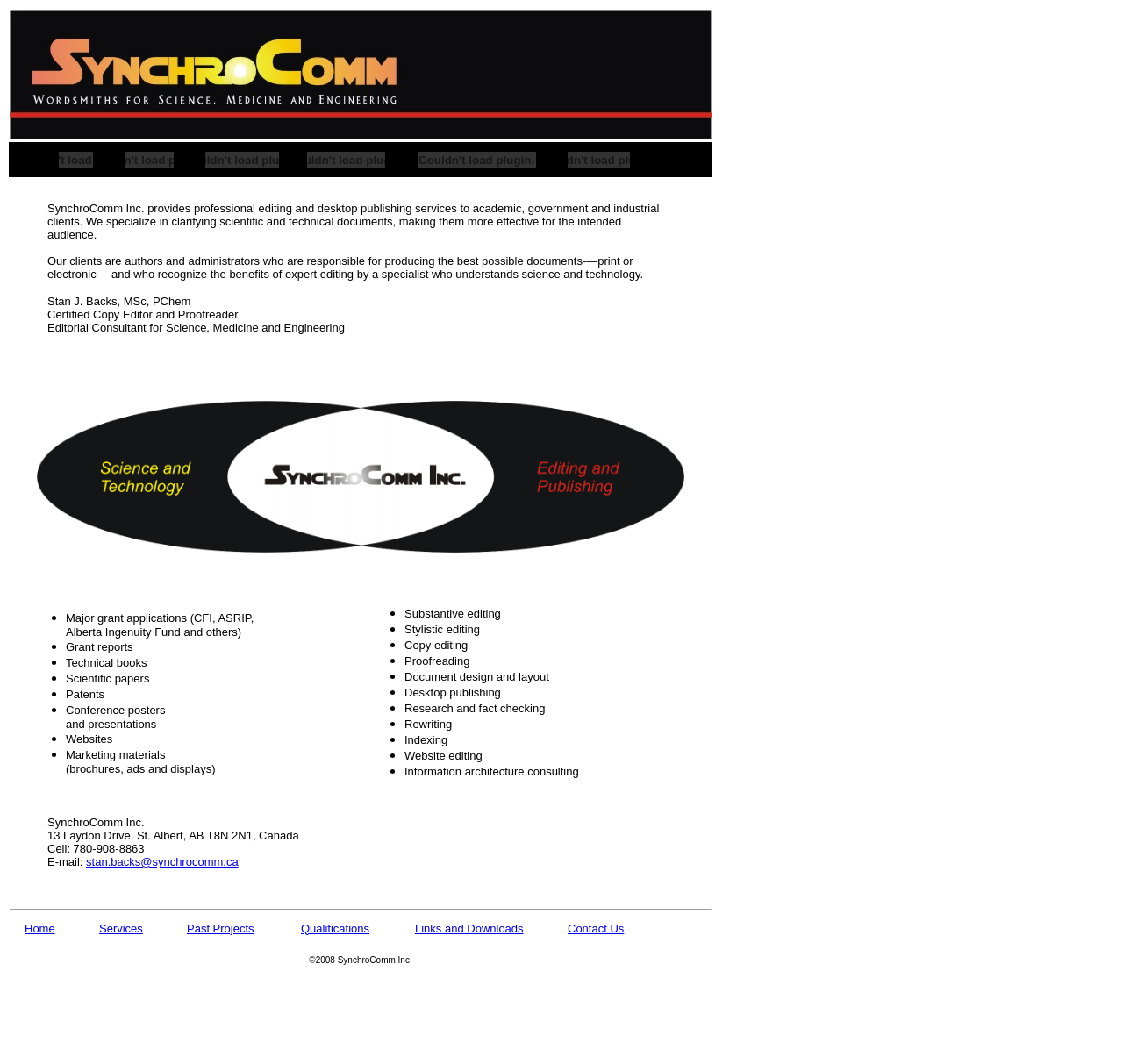Who is the certified copy editor and proofreader?
Carefully analyze the image and provide a thorough answer to the question.

The certified copy editor and proofreader is Stan J. Backs, MSc, PChem, whose name is mentioned in the static text element inside the blockquote element.